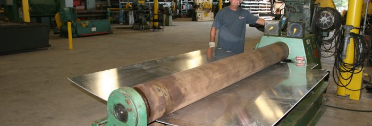Using the information in the image, give a comprehensive answer to the question: 
What is the color palette of the machine?

The caption specifically mentions that the machine features a green and brown color palette, which is typical of industrial equipment and emphasizes its heavy-duty purpose.